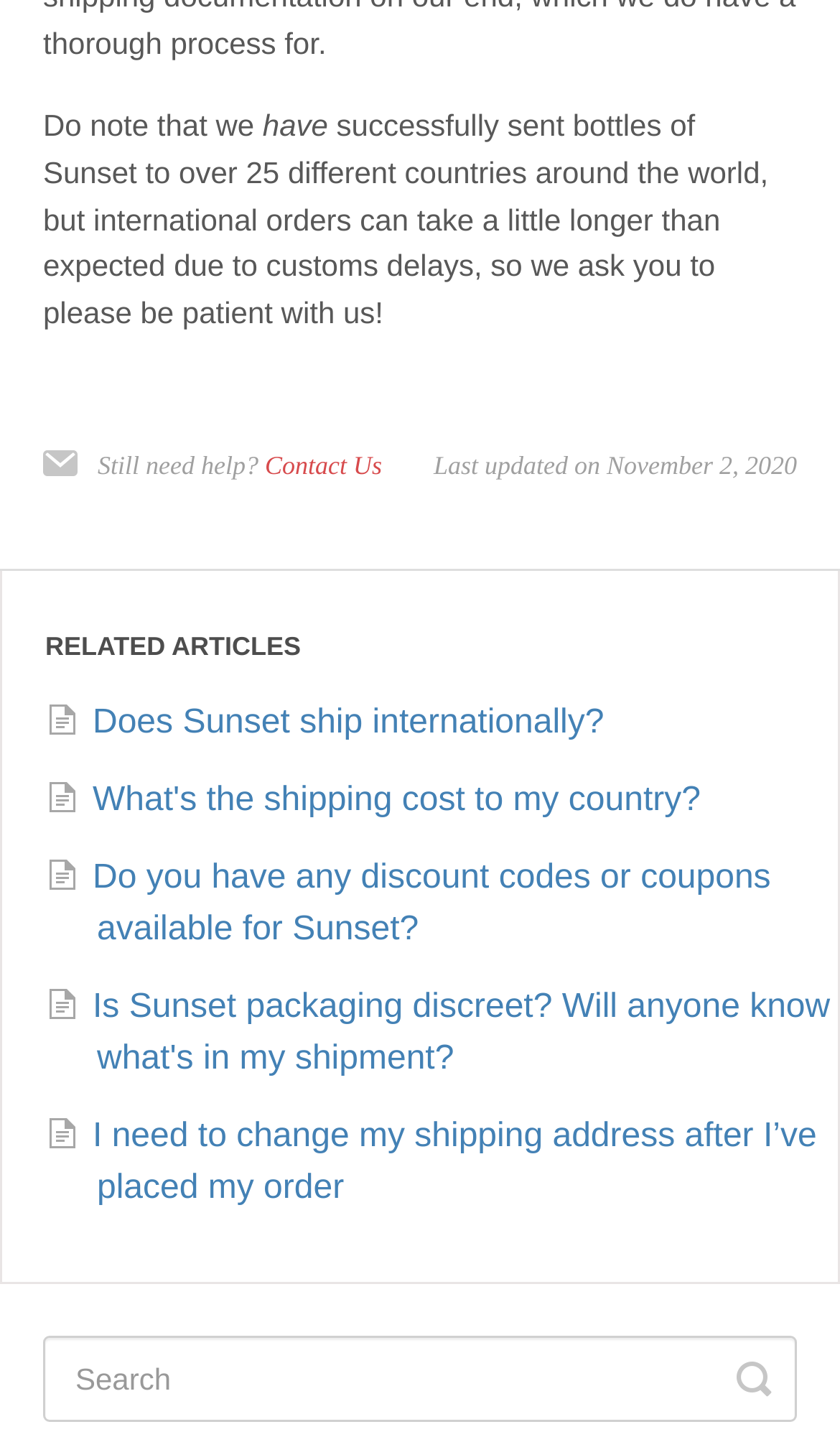Specify the bounding box coordinates of the area to click in order to follow the given instruction: "Contact us."

[0.315, 0.31, 0.455, 0.337]